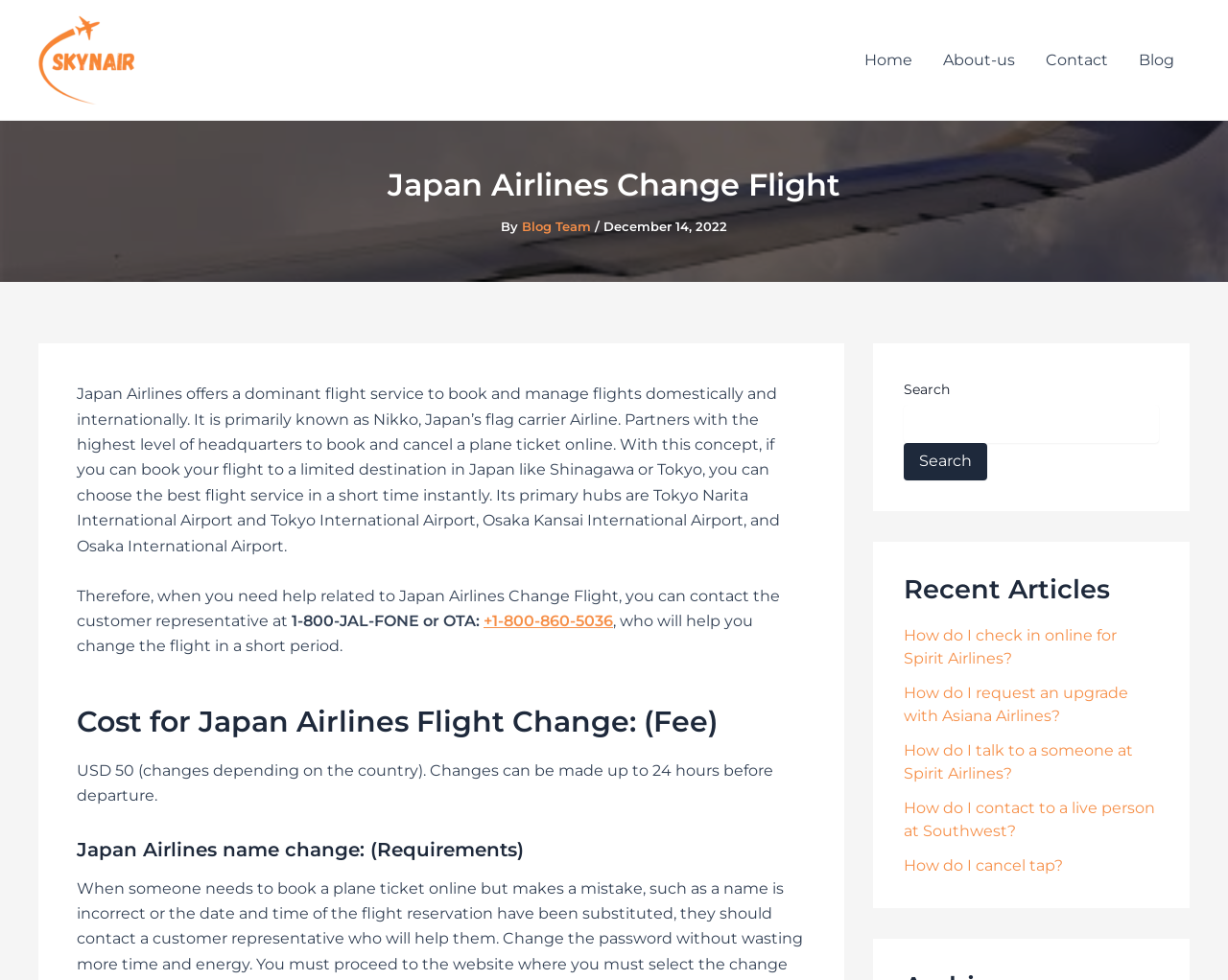Answer the question briefly using a single word or phrase: 
What is the primary hub of Japan Airlines?

Tokyo Narita International Airport